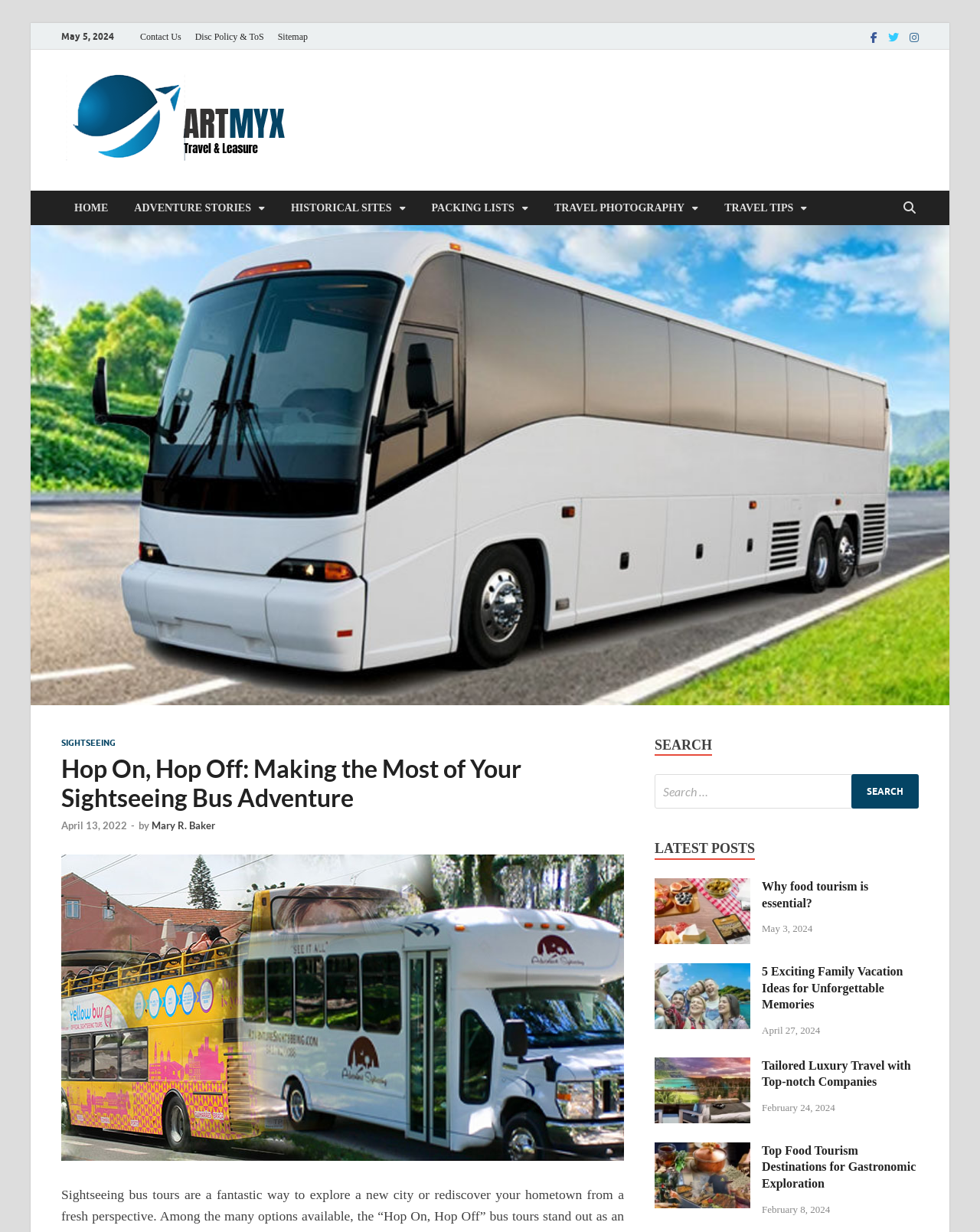Provide a brief response to the question using a single word or phrase: 
What is the topic of the main article on the webpage?

Sightseeing bus tours